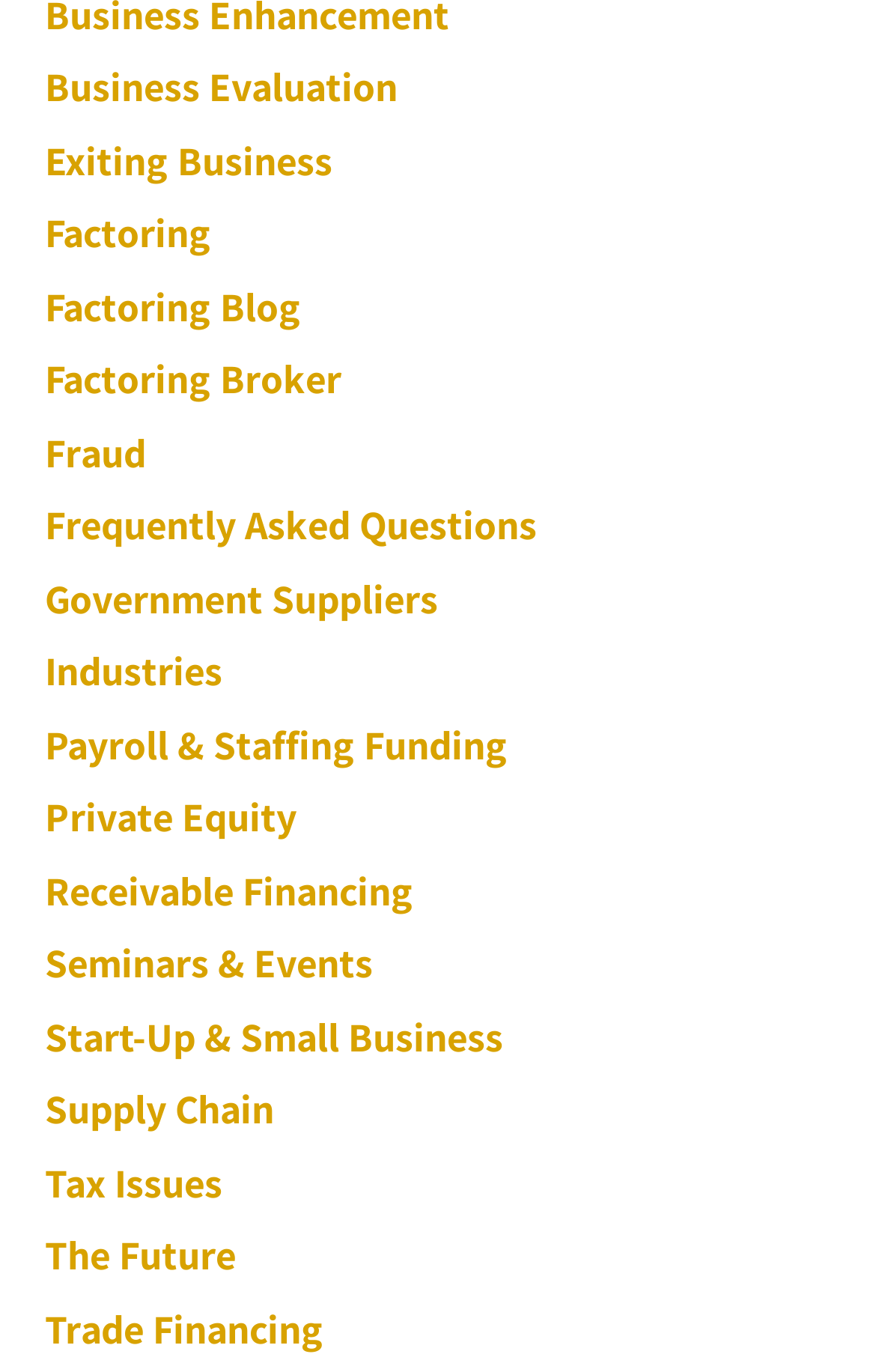What is the longest link text on the webpage?
Relying on the image, give a concise answer in one word or a brief phrase.

Frequently Asked Questions